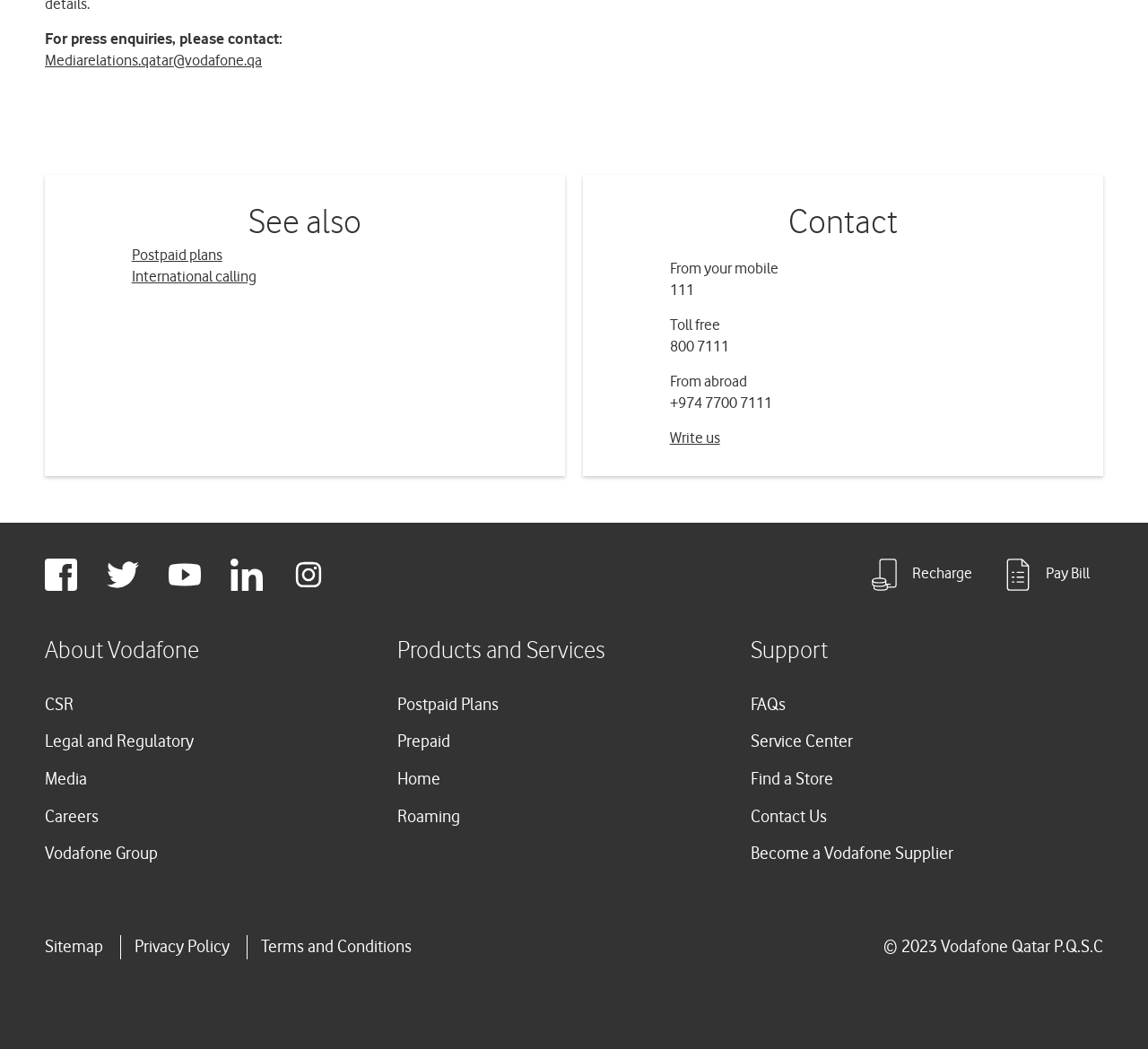What is the toll-free number to call from abroad?
Answer the question with as much detail as you can, using the image as a reference.

The toll-free number to call from abroad can be found in the 'Contact' section of the webpage, under the 'From abroad' subheading, where it lists the number '+974 7700 7111'.